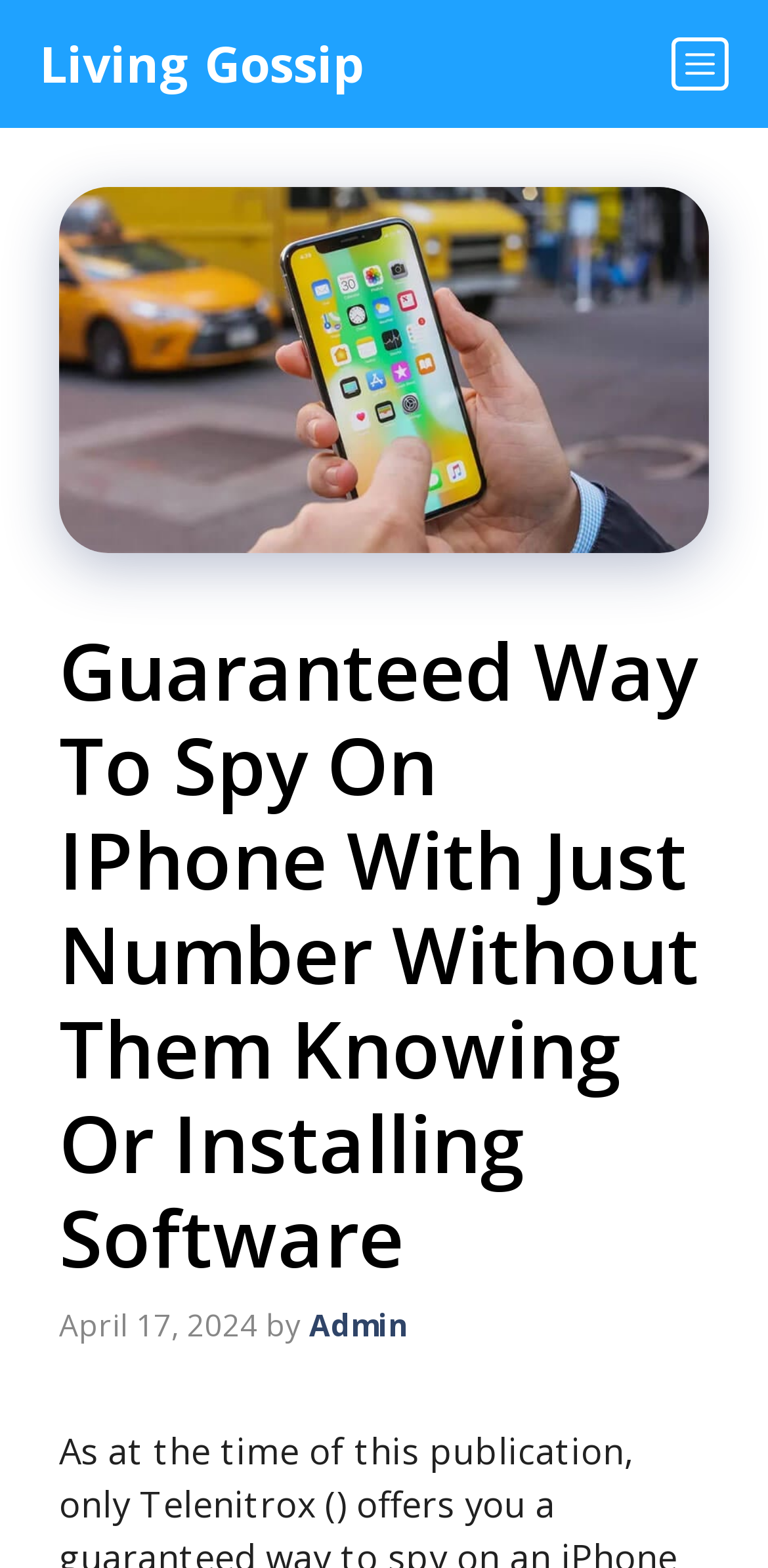Convey a detailed summary of the webpage, mentioning all key elements.

The webpage is about a guaranteed way to spy on an iPhone with just the phone number, without having to install any software. At the top of the page, there is a navigation bar with a link to "Living Gossip" on the left side and a "Menu" button on the right side. 

Below the navigation bar, there is a main content section. The title of the article, "Guaranteed Way To Spy On IPhone With Just Number Without Them Knowing Or Installing Software", is prominently displayed at the top of this section. 

Underneath the title, there is a timestamp indicating that the article was published on April 17, 2024, followed by the author's name, "Admin".